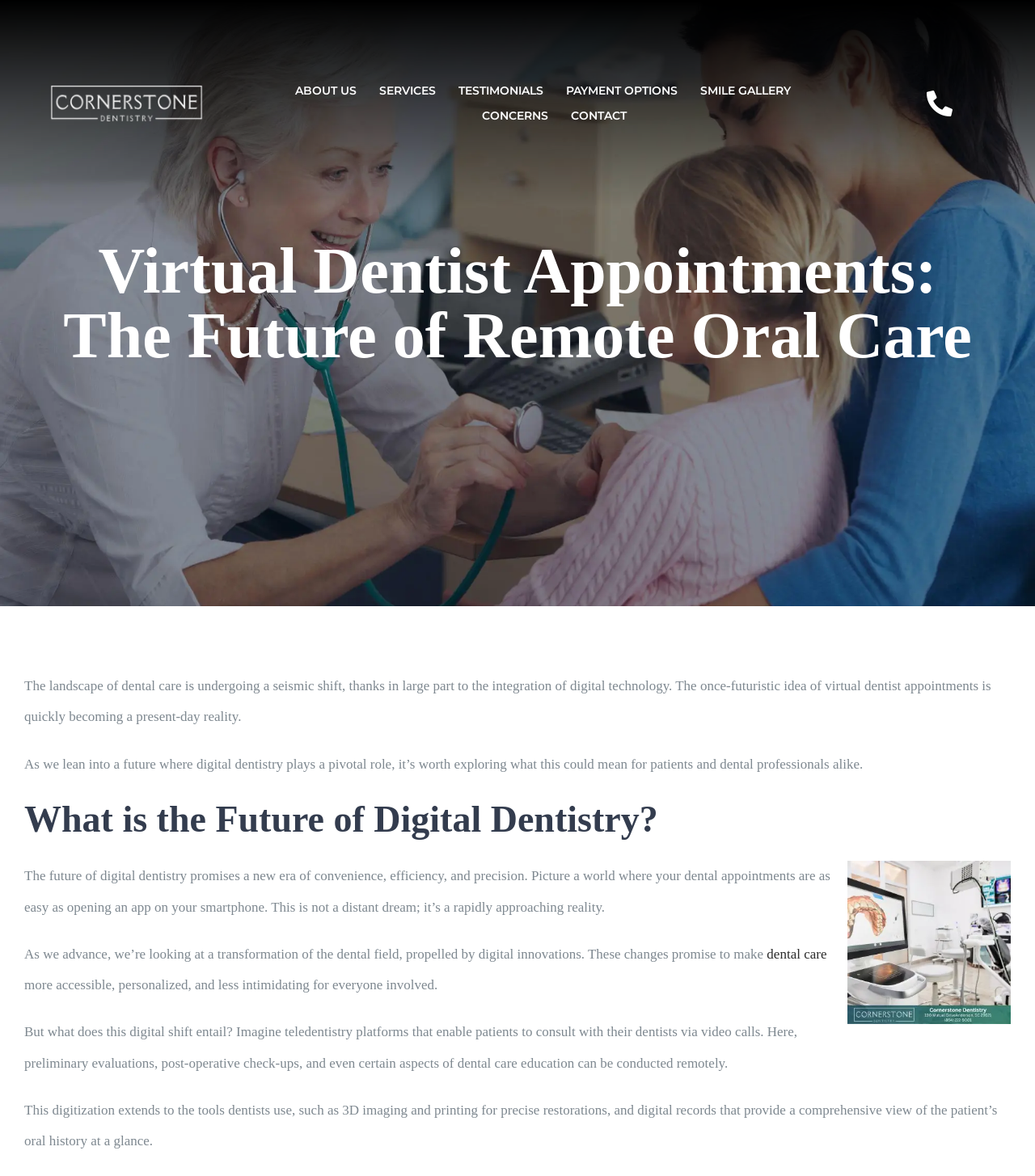What is the main topic of this webpage?
Can you give a detailed and elaborate answer to the question?

Based on the page title 'Virtual Dentist Appointments: The Future of Remote Oral Care' and the content of the webpage, it is clear that the main topic is about virtual dentist appointments and the future of remote oral care.